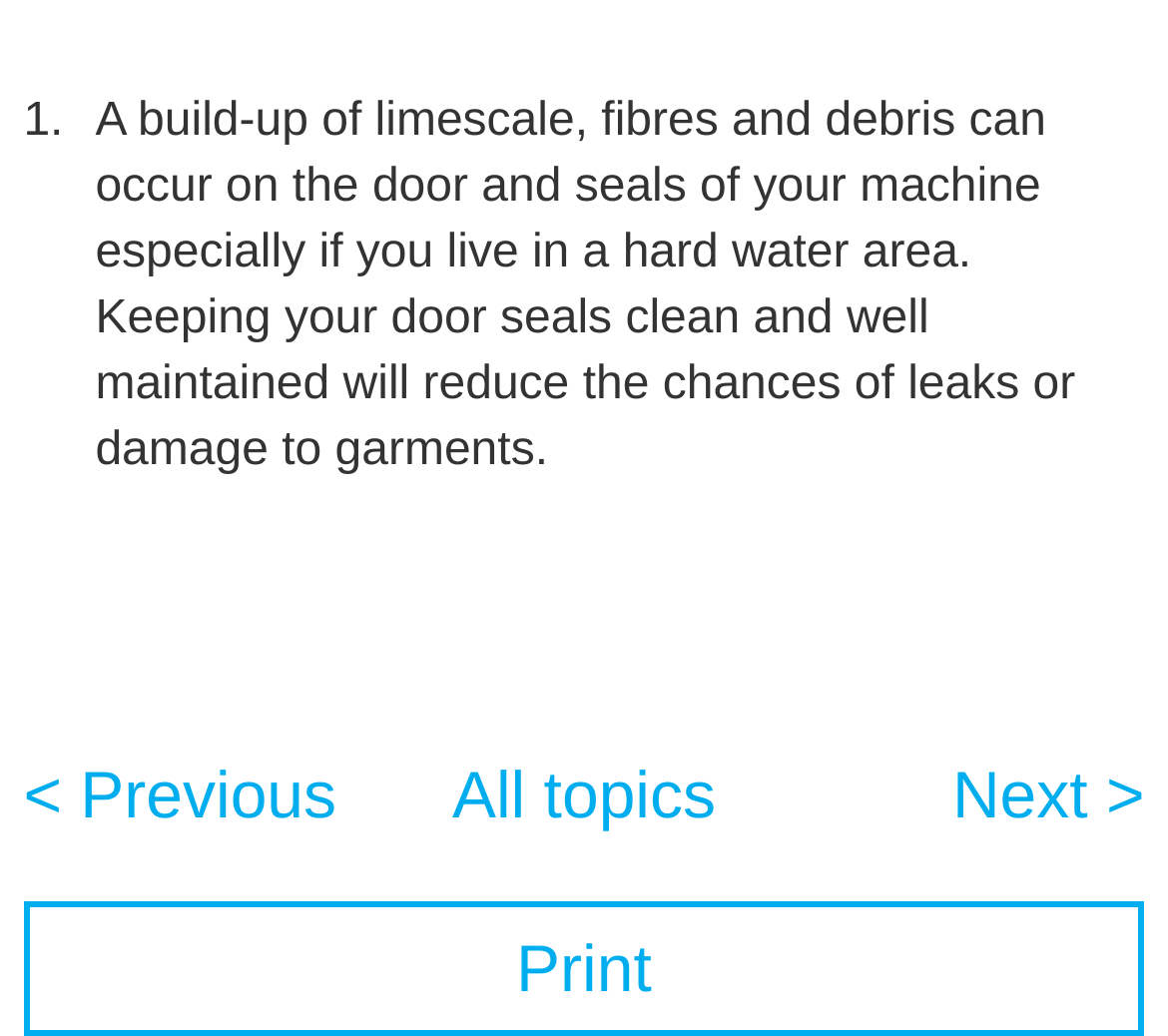Identify the bounding box coordinates for the UI element described as: "Next". The coordinates should be provided as four floats between 0 and 1: [left, top, right, bottom].

[0.815, 0.731, 0.931, 0.803]